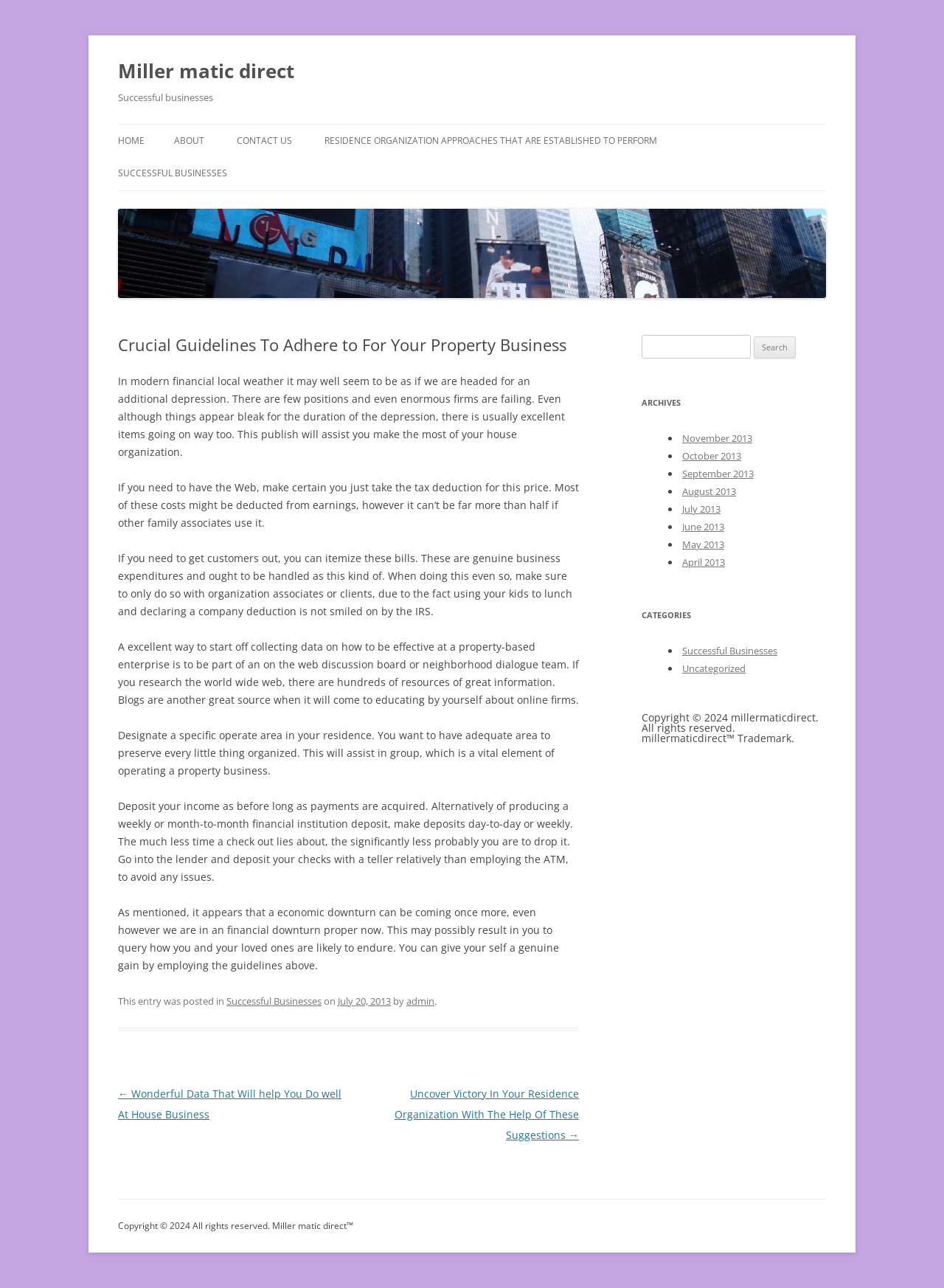Describe the entire webpage, focusing on both content and design.

The webpage is about providing crucial guidelines for a property business, specifically focusing on successful businesses. At the top, there is a heading with the title "Miller matic direct" and a link with the same name. Below it, there is another heading titled "Successful businesses". 

On the top-right side, there are navigation links, including "HOME", "ABOUT", "CONTACT US", and more. Below these links, there is a main content area that takes up most of the page. 

In the main content area, there is a heading that reads "Crucial Guidelines To Adhere to For Your Property Business". Below this heading, there are several paragraphs of text that provide advice and tips on running a successful property business. The topics covered include taking tax deductions, itemizing business expenses, joining online forums, designating a specific work area, and depositing income regularly.

At the bottom of the main content area, there is a footer section that displays the post's metadata, including the category "Successful Businesses", the date "July 20, 2013", and the author "admin". There are also links to previous and next posts.

On the right side of the page, there is a complementary section that contains a search bar, archives, and categories. The archives section lists the months from November 2013 to May 2013, and the categories section lists "Successful Businesses" and "Uncategorized". There is also a copyright notice at the very bottom of the page.